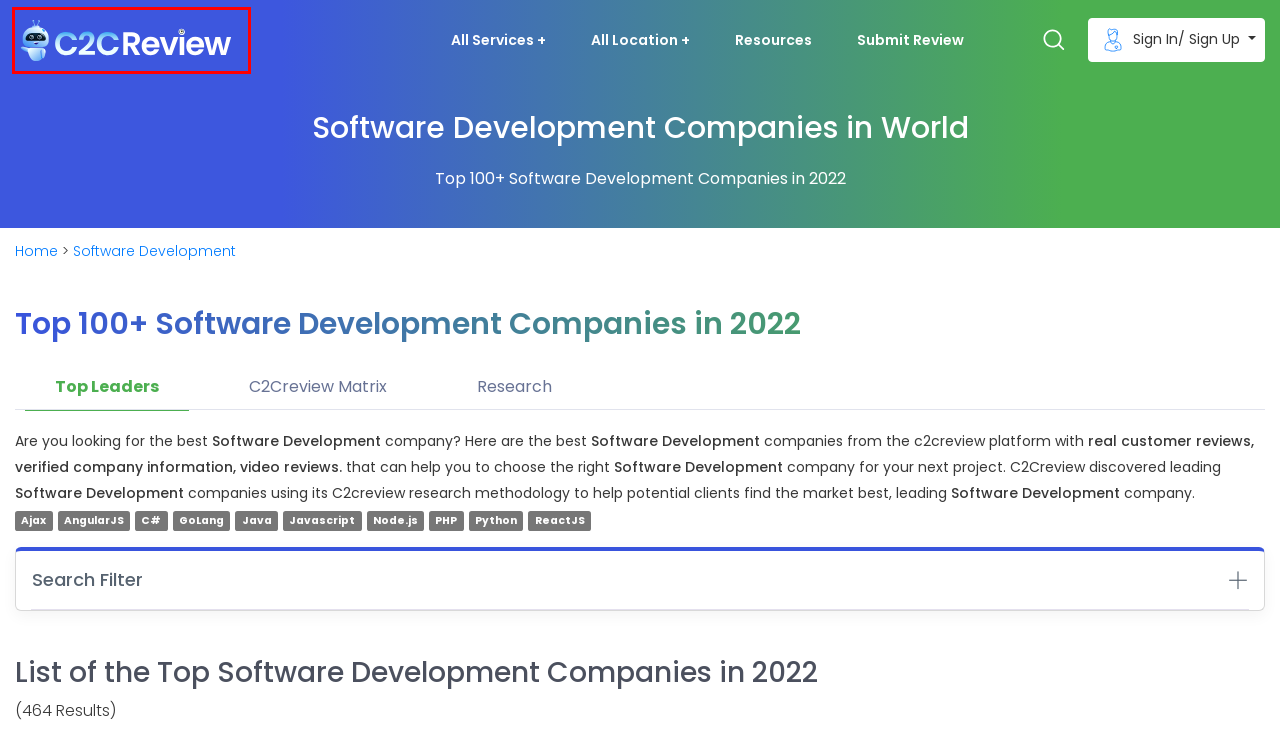You have been given a screenshot of a webpage, where a red bounding box surrounds a UI element. Identify the best matching webpage description for the page that loads after the element in the bounding box is clicked. Options include:
A. Tanta Innovative - Software Development Experts in Nigeria
B. Resources
C. C2C & B2B Review & Ratings Platform
D. Softnoesis Private Limited Profile
E. Privacy Policy
F. MVP & Product Development Company | iotric
G. Tanta Innovative Profile
H. iotric Profile

C